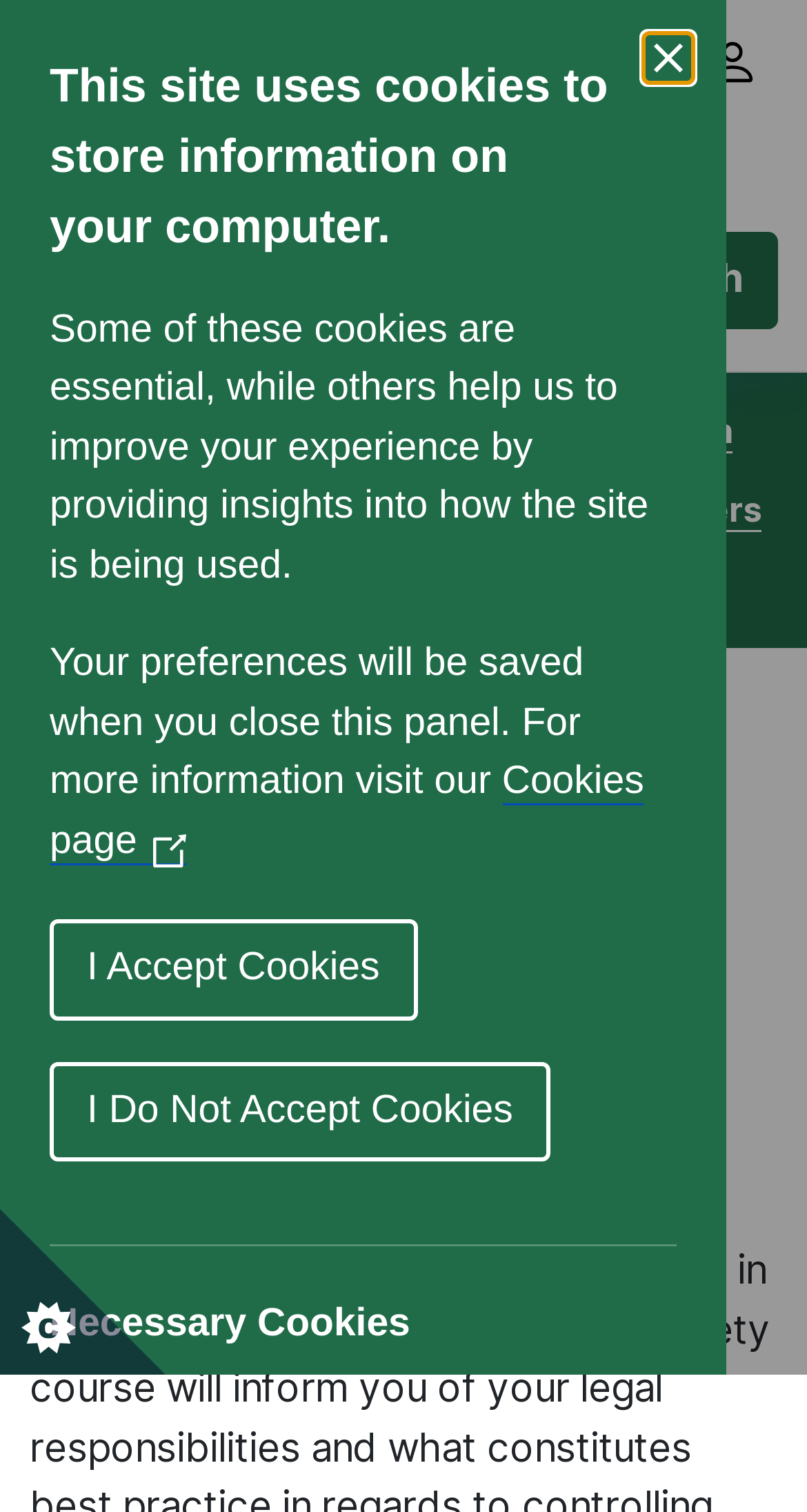Create a detailed description of the webpage's content and layout.

The webpage is about Food Safety Training provided by Cheshire East Council. At the top, there is a dialog box informing users about the site's use of cookies, with a "Close Cookie Control" button and a brief explanation of the cookies used. Below this, there is a "Set cookie preferences" button.

On the top-left corner, there is a "Skip to content" link. Above this, there is a header section with a link to the Cheshire East Council home page, accompanied by an image of the council's logo.

On the top-right corner, there are three links: "Listen Translate", "Account", and a search box with a "Search" button. The "Listen Translate" link has two icons, one for listening and one for translating. The "Account" link has an account icon.

Below the header section, there is a navigation breadcrumb trail showing the path from the home page to the current "Food Safety Training" page.

The main content of the page is about food safety training, with a heading "Food safety training" and a paragraph explaining the course details, including the cost and what is included.